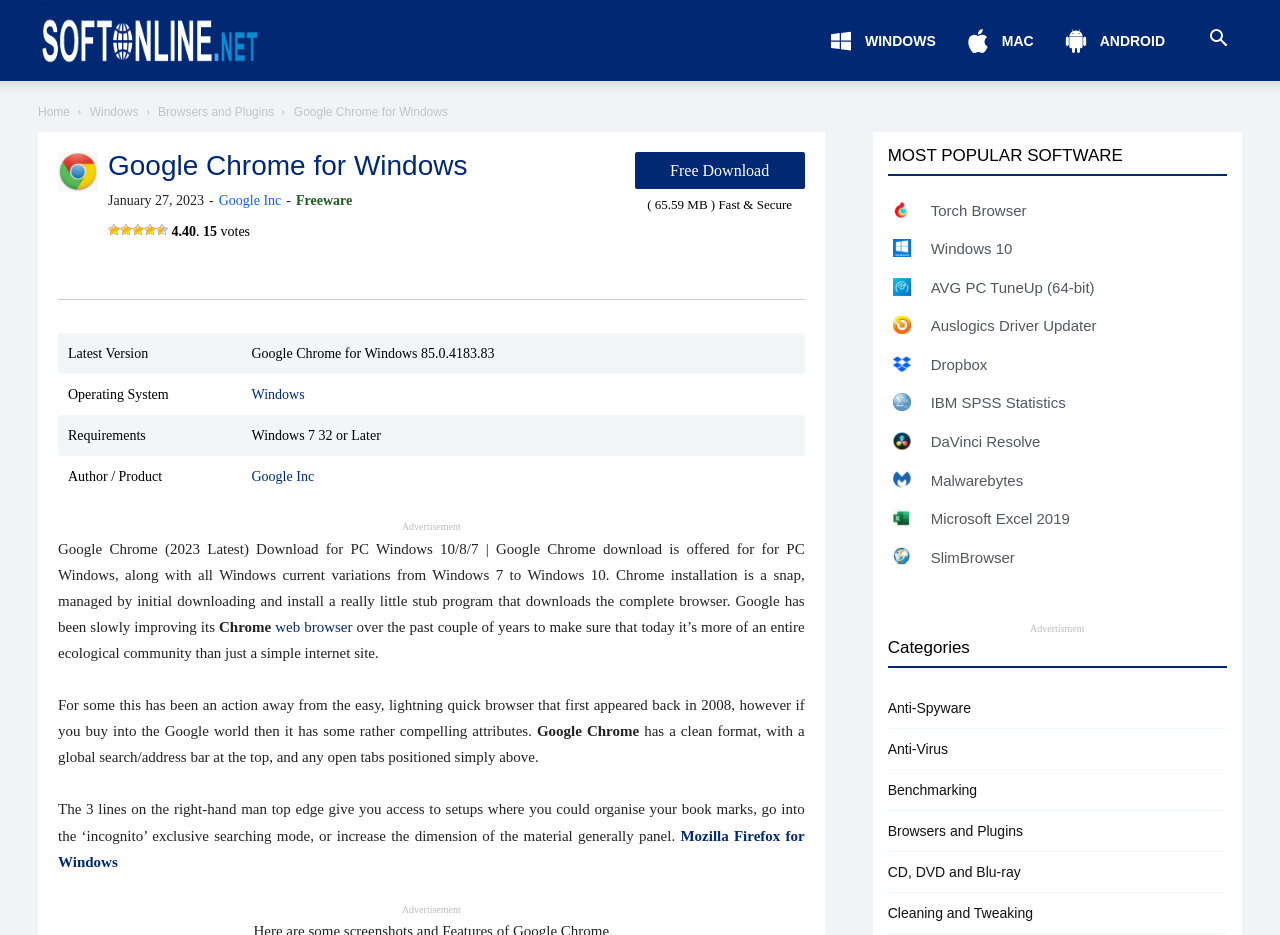Find the bounding box coordinates of the element you need to click on to perform this action: 'Check the 'MOST POPULAR SOFTWARE' section'. The coordinates should be represented by four float values between 0 and 1, in the format [left, top, right, bottom].

[0.693, 0.147, 0.959, 0.186]